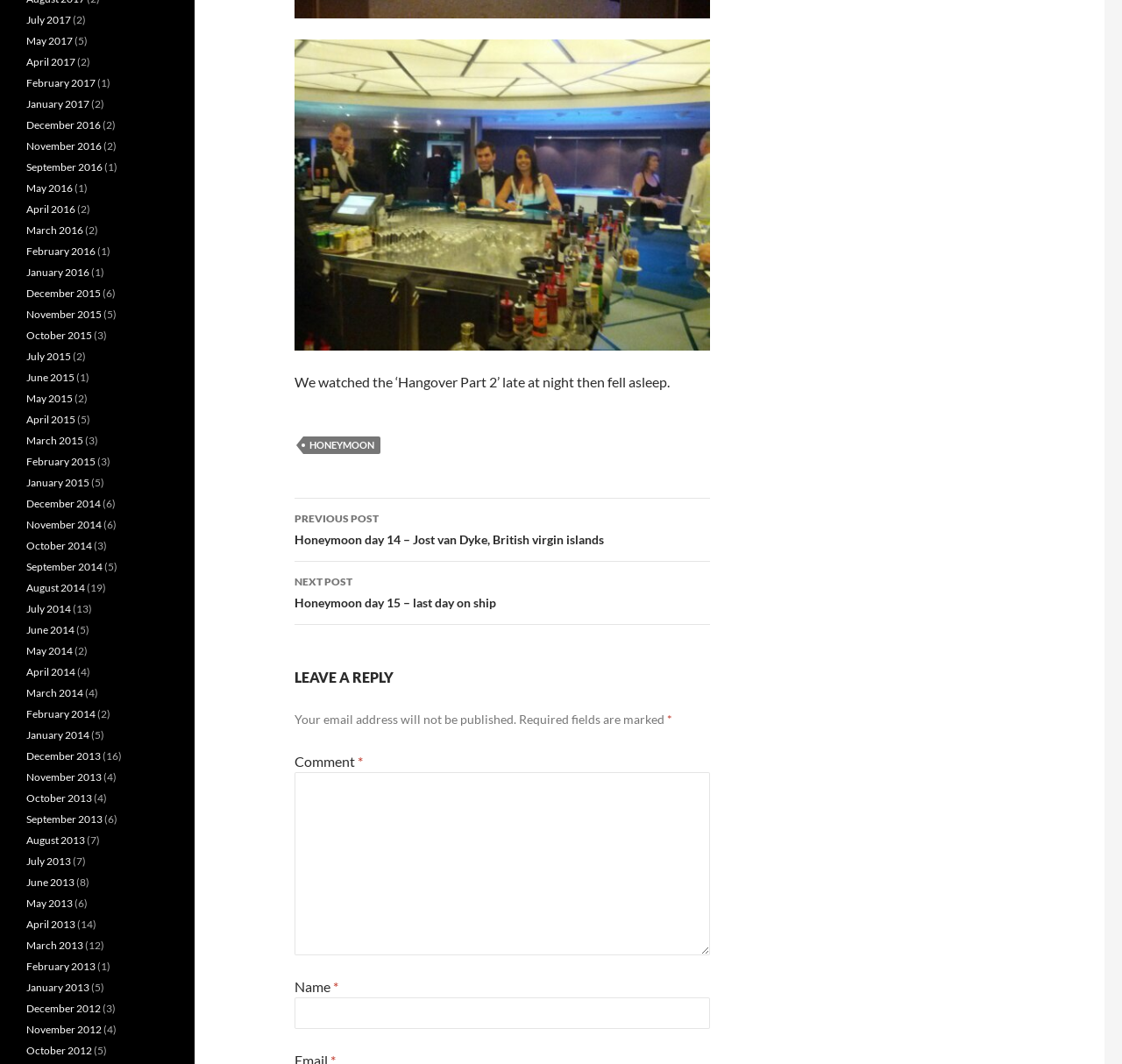What is the navigation section for?
Based on the image, please offer an in-depth response to the question.

The section labeled as 'Post navigation' contains links to previous and next posts, allowing users to navigate through the blog's archives.